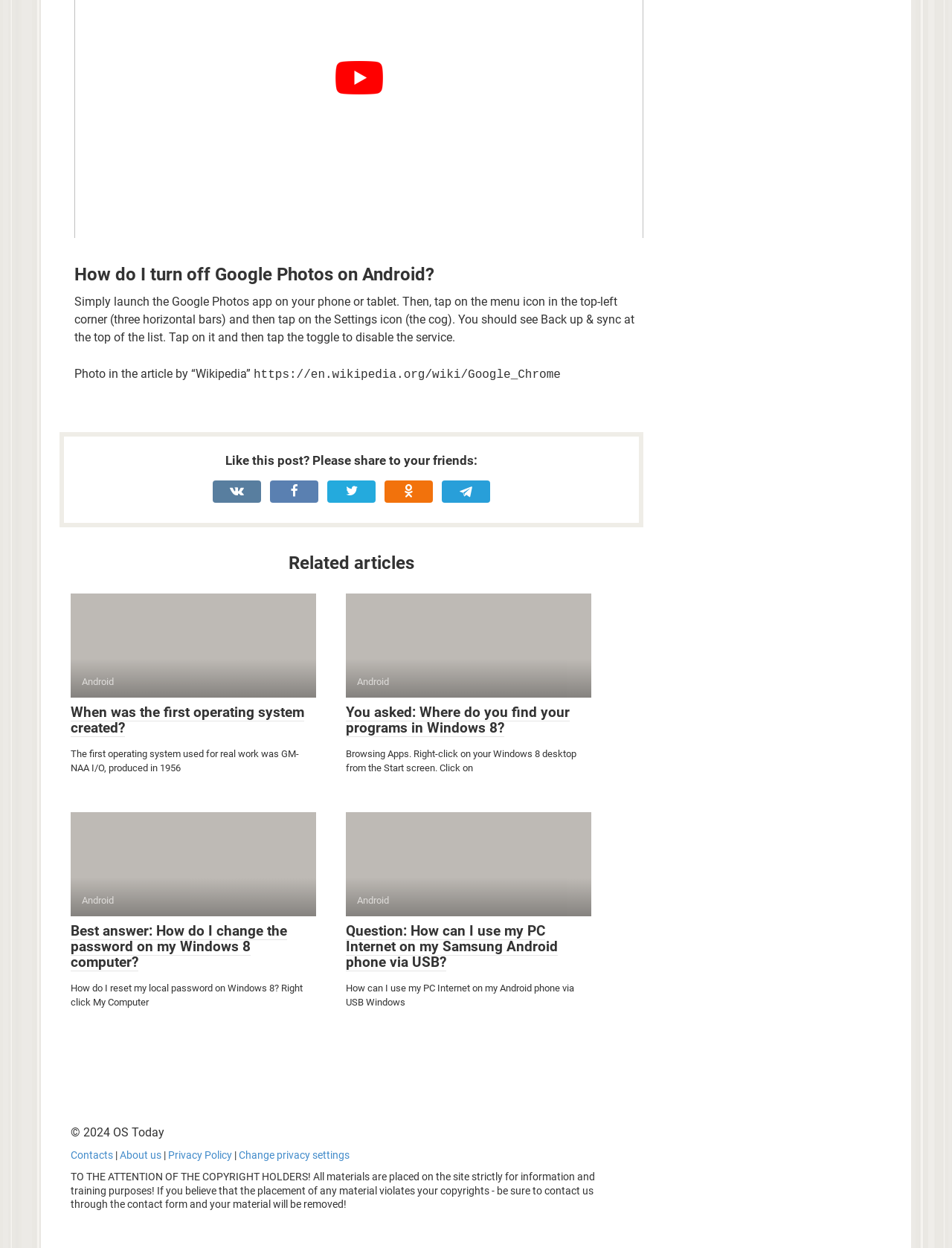Identify the bounding box of the HTML element described here: "title="DMCA.com Protection Status"". Provide the coordinates as four float numbers between 0 and 1: [left, top, right, bottom].

[0.692, 0.972, 0.926, 0.983]